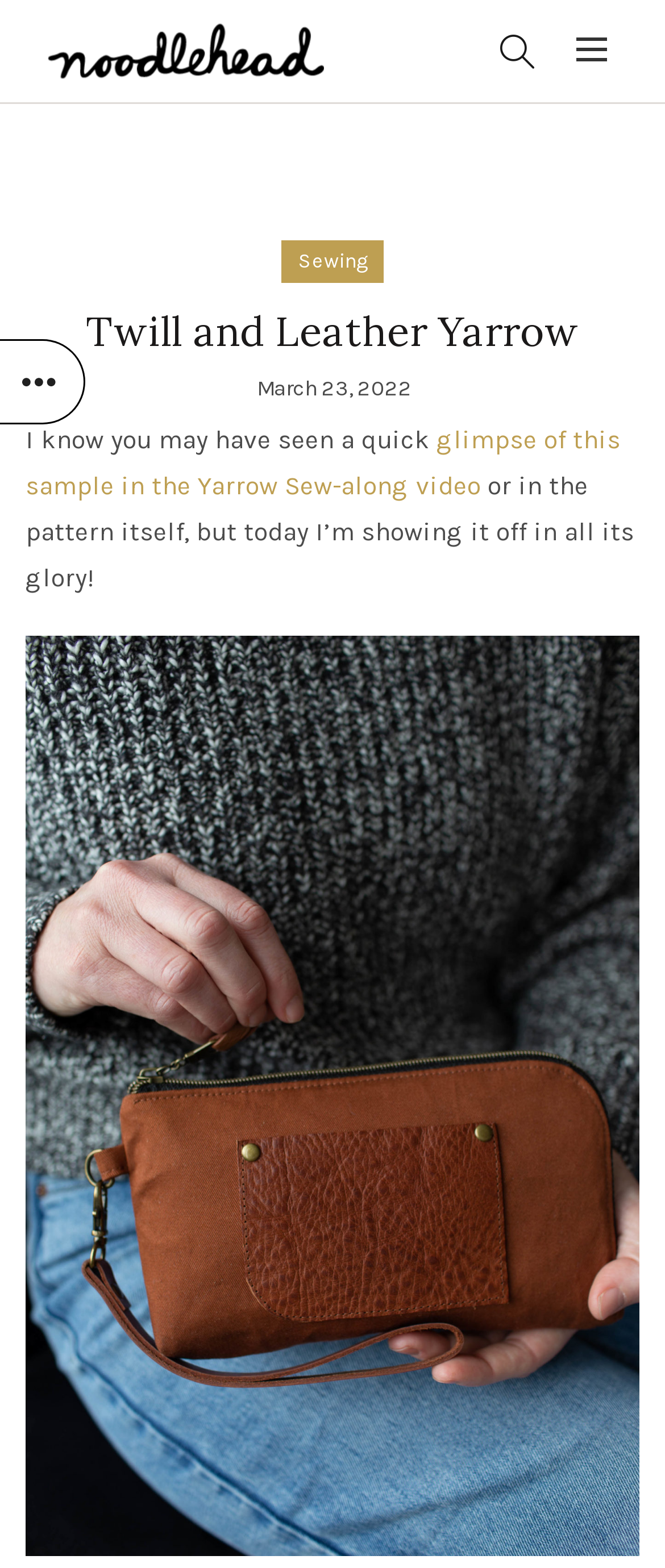What is the name of the pattern being showcased? Observe the screenshot and provide a one-word or short phrase answer.

Yarrow